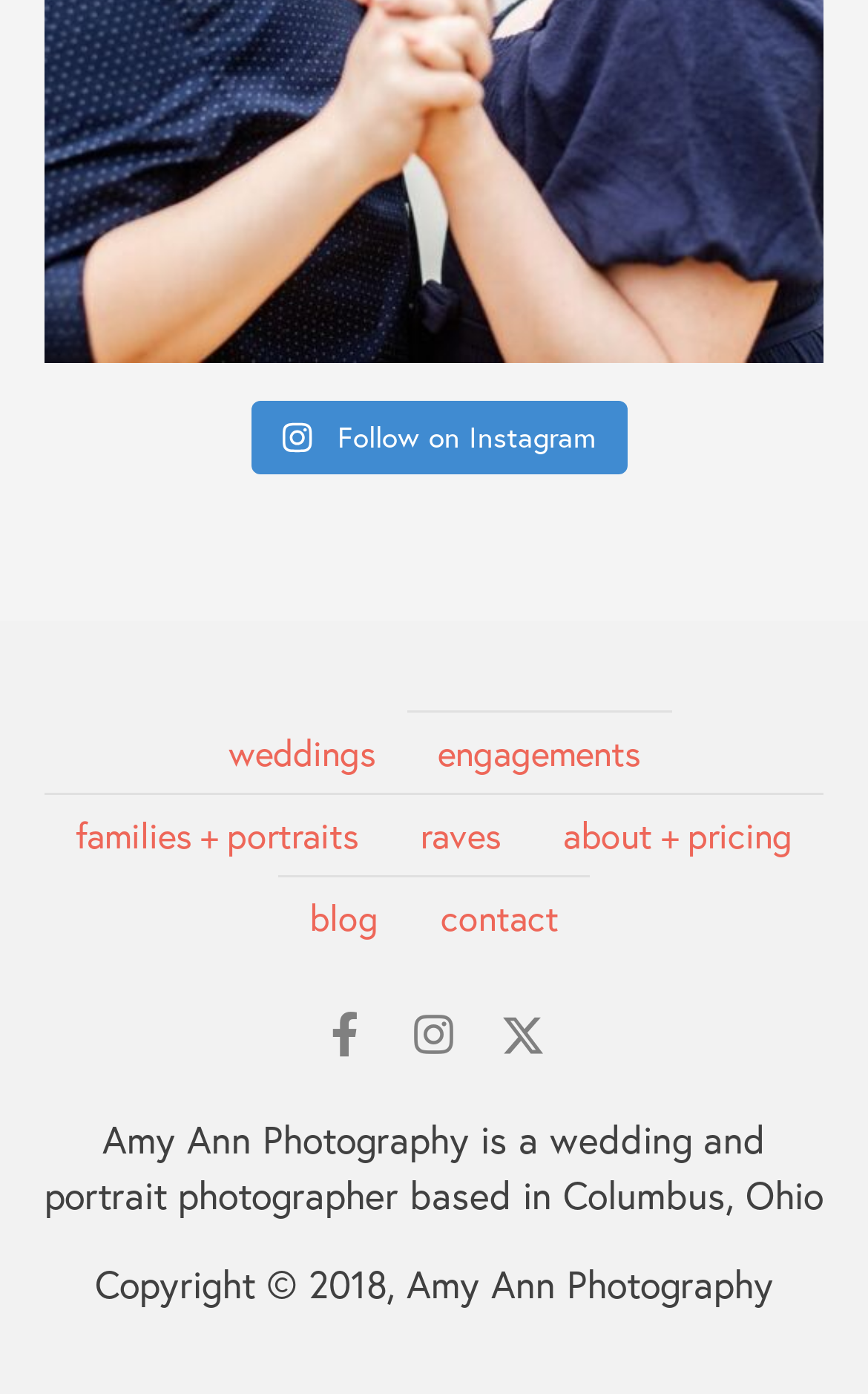What is the photographer's name?
Answer the question with a thorough and detailed explanation.

The photographer's name is mentioned in the static text 'Amy Ann Photography is a wedding and portrait photographer based in Columbus, Ohio'.